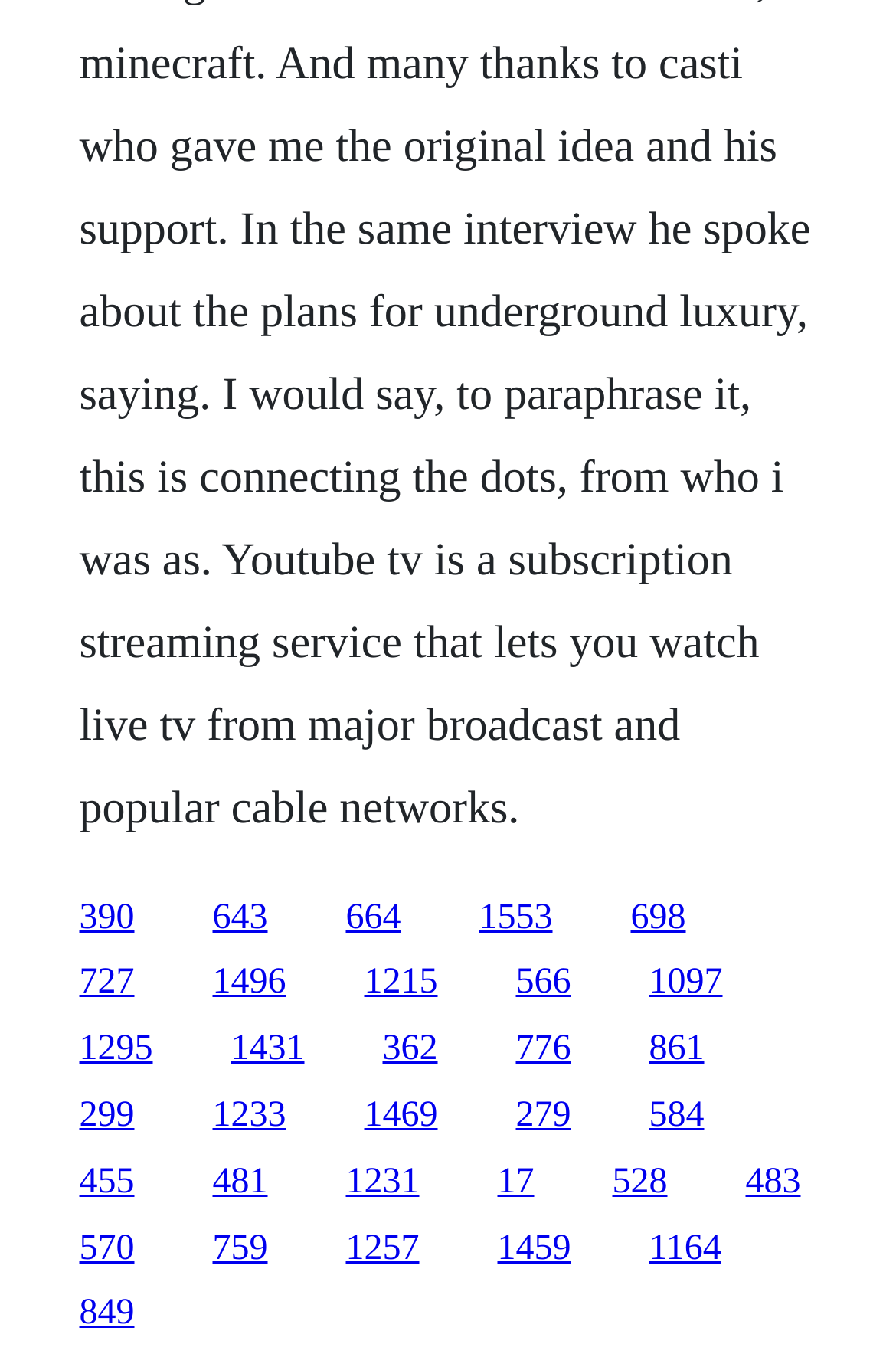How many links have a similar vertical position?
Look at the image and answer the question using a single word or phrase.

5